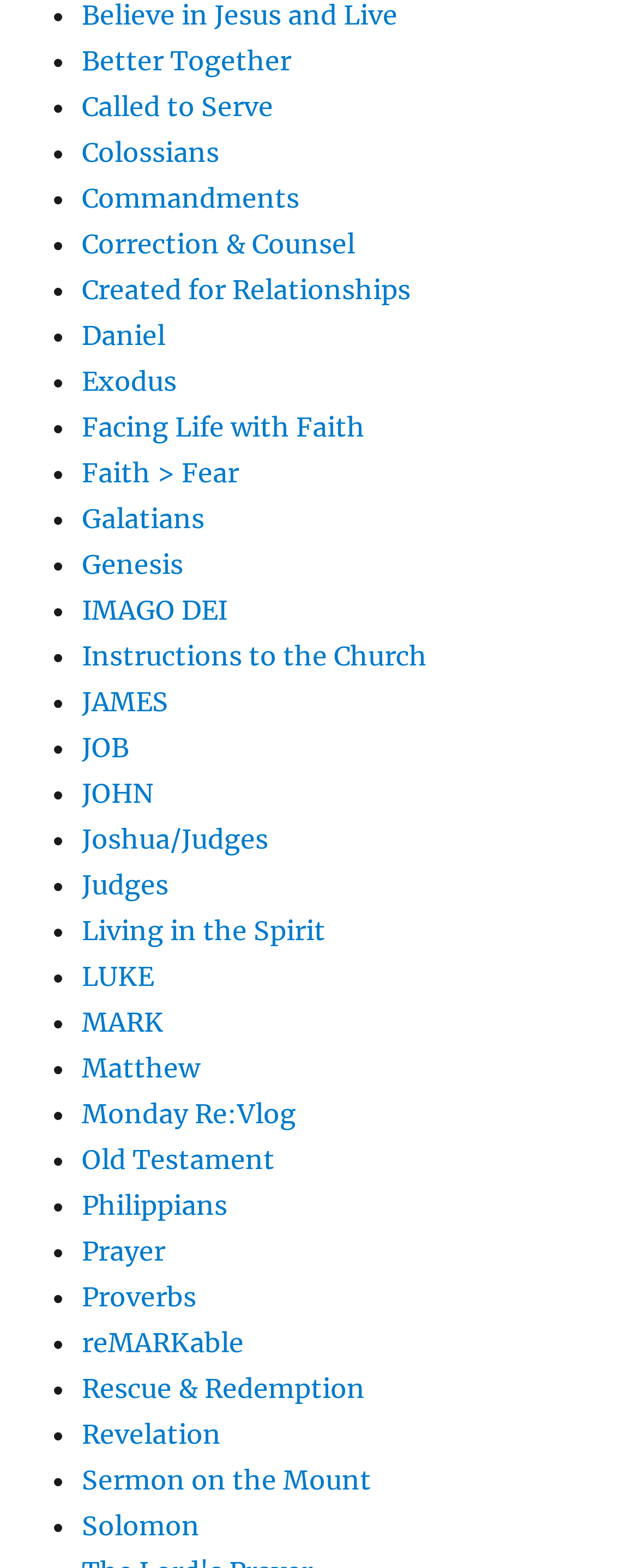Based on the element description, predict the bounding box coordinates (top-left x, top-left y, bottom-right x, bottom-right y) for the UI element in the screenshot: Rescue & Redemption

[0.128, 0.875, 0.572, 0.896]